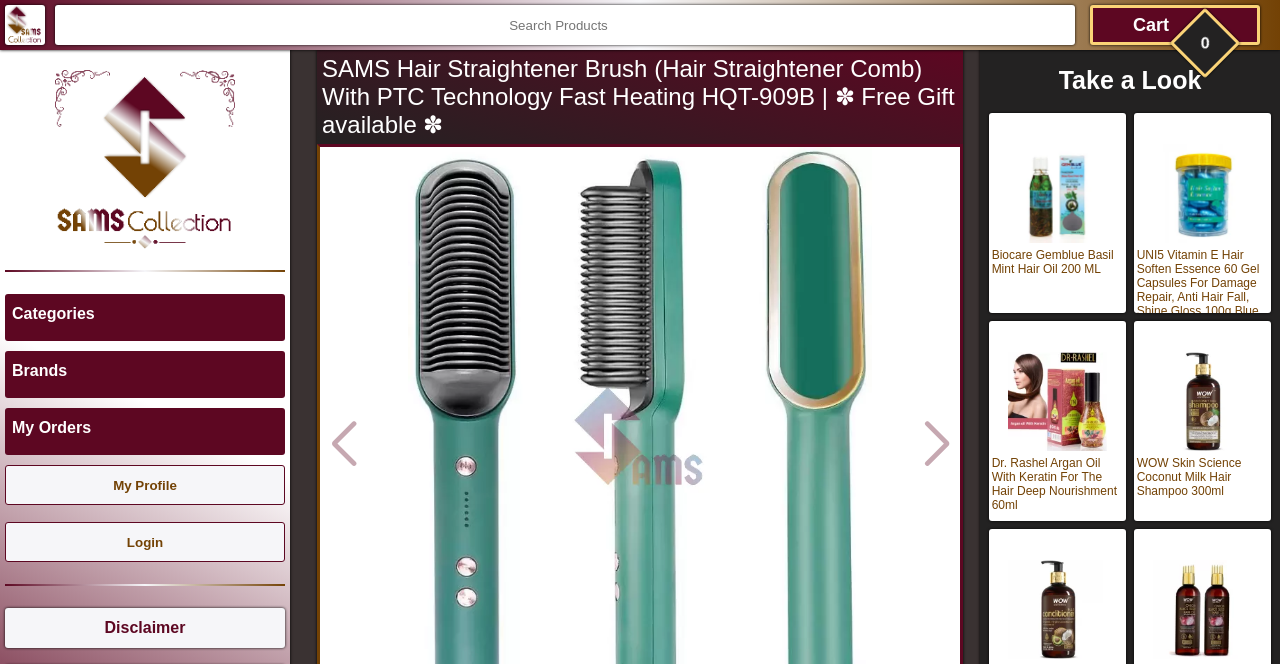How many categories are there in the navigation menu?
Based on the screenshot, provide a one-word or short-phrase response.

3